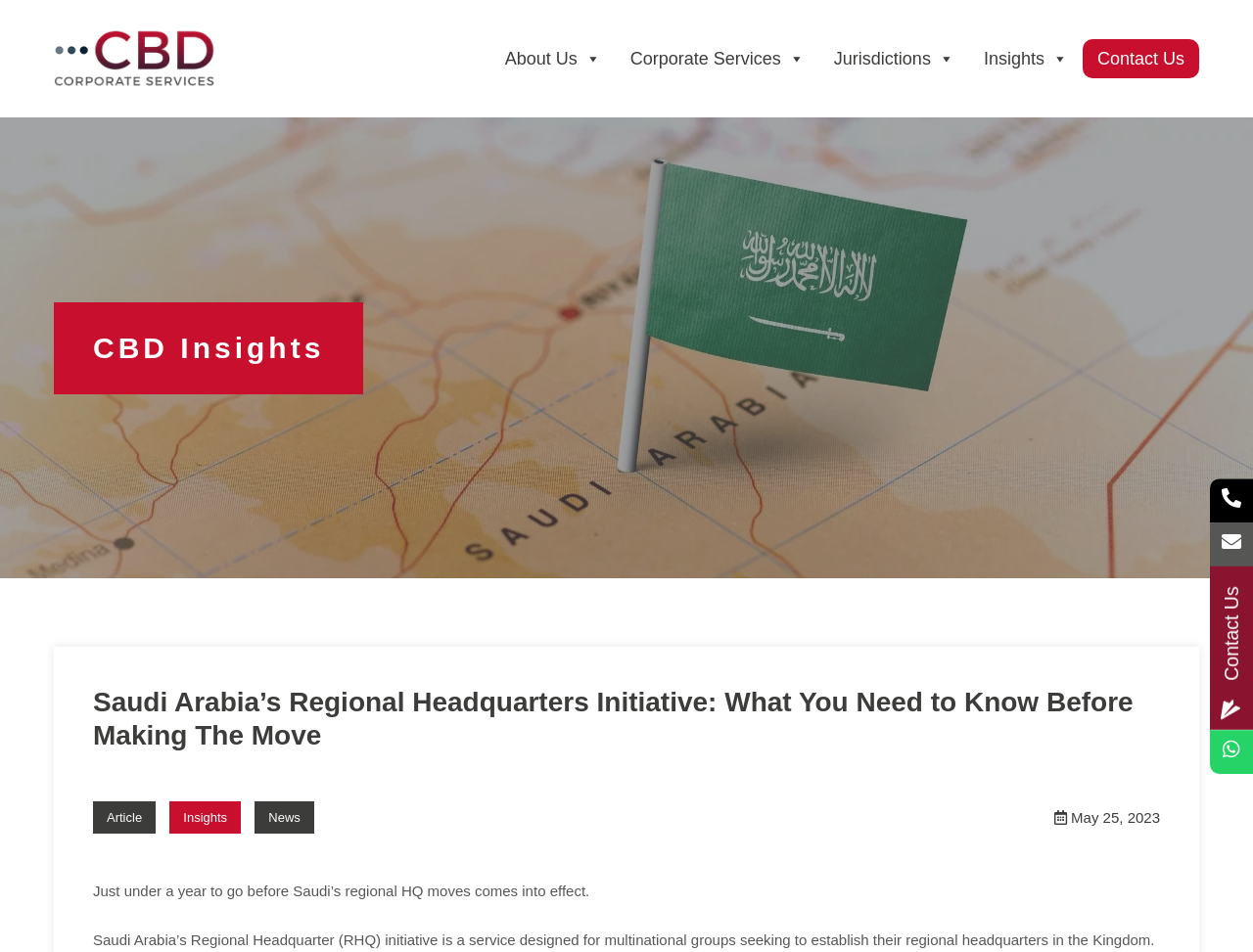Based on the element description Contact Us, identify the bounding box of the UI element in the given webpage screenshot. The coordinates should be in the format (top-left x, top-left y, bottom-right x, bottom-right y) and must be between 0 and 1.

[0.864, 0.041, 0.957, 0.082]